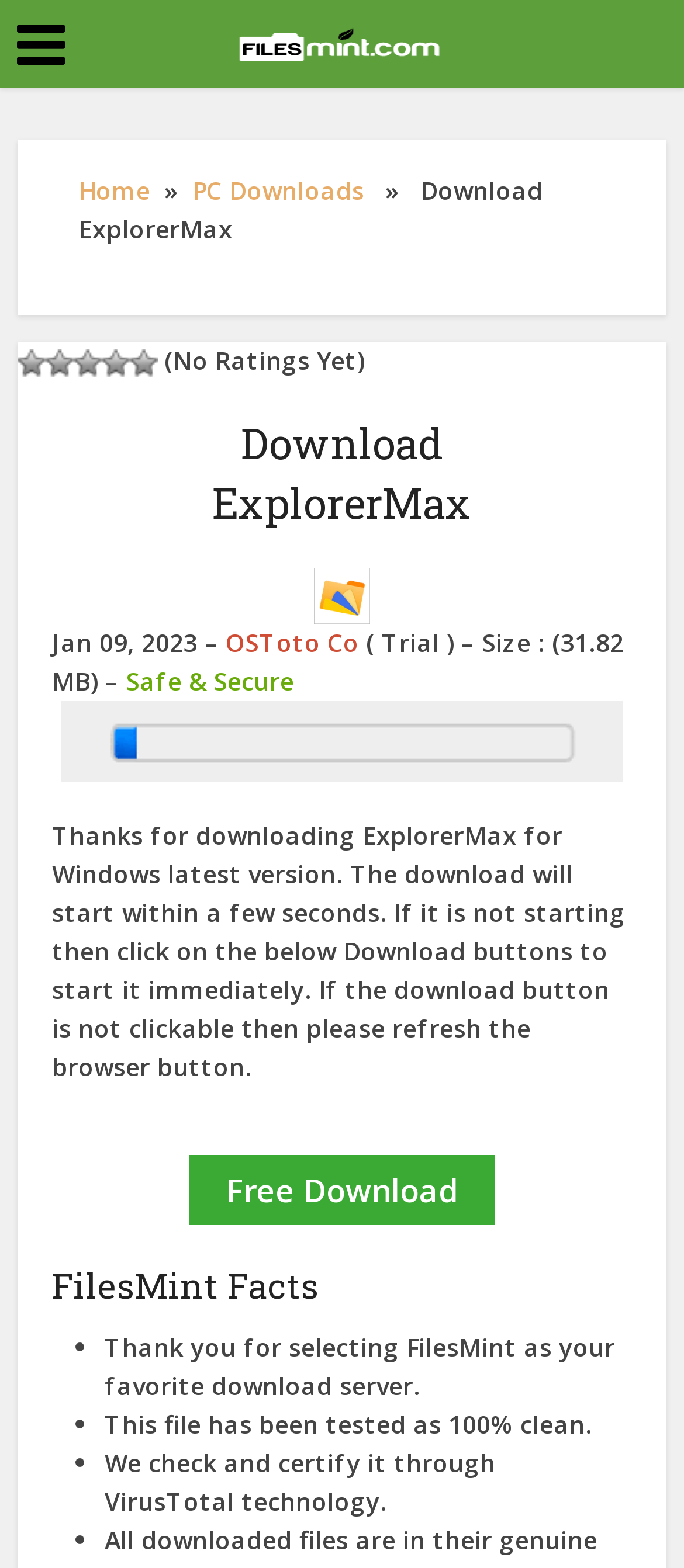What will happen after clicking the Free Download button?
Give a detailed and exhaustive answer to the question.

I found the information about what will happen after clicking the Free Download button by looking at the text near the Free Download button, which says 'The download will start within a few seconds. If it is not starting then click on the below Download buttons to start it immediately.'